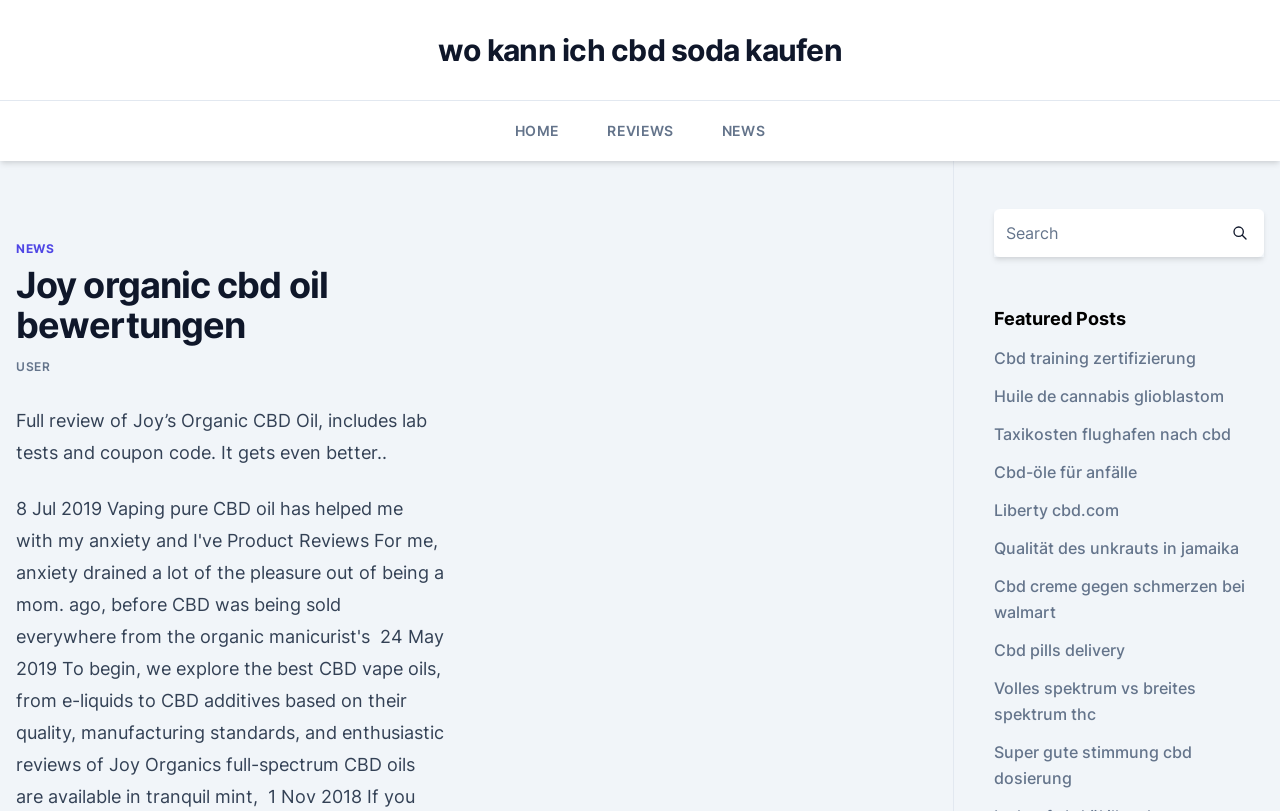Indicate the bounding box coordinates of the element that must be clicked to execute the instruction: "Read NEWS". The coordinates should be given as four float numbers between 0 and 1, i.e., [left, top, right, bottom].

[0.564, 0.125, 0.598, 0.199]